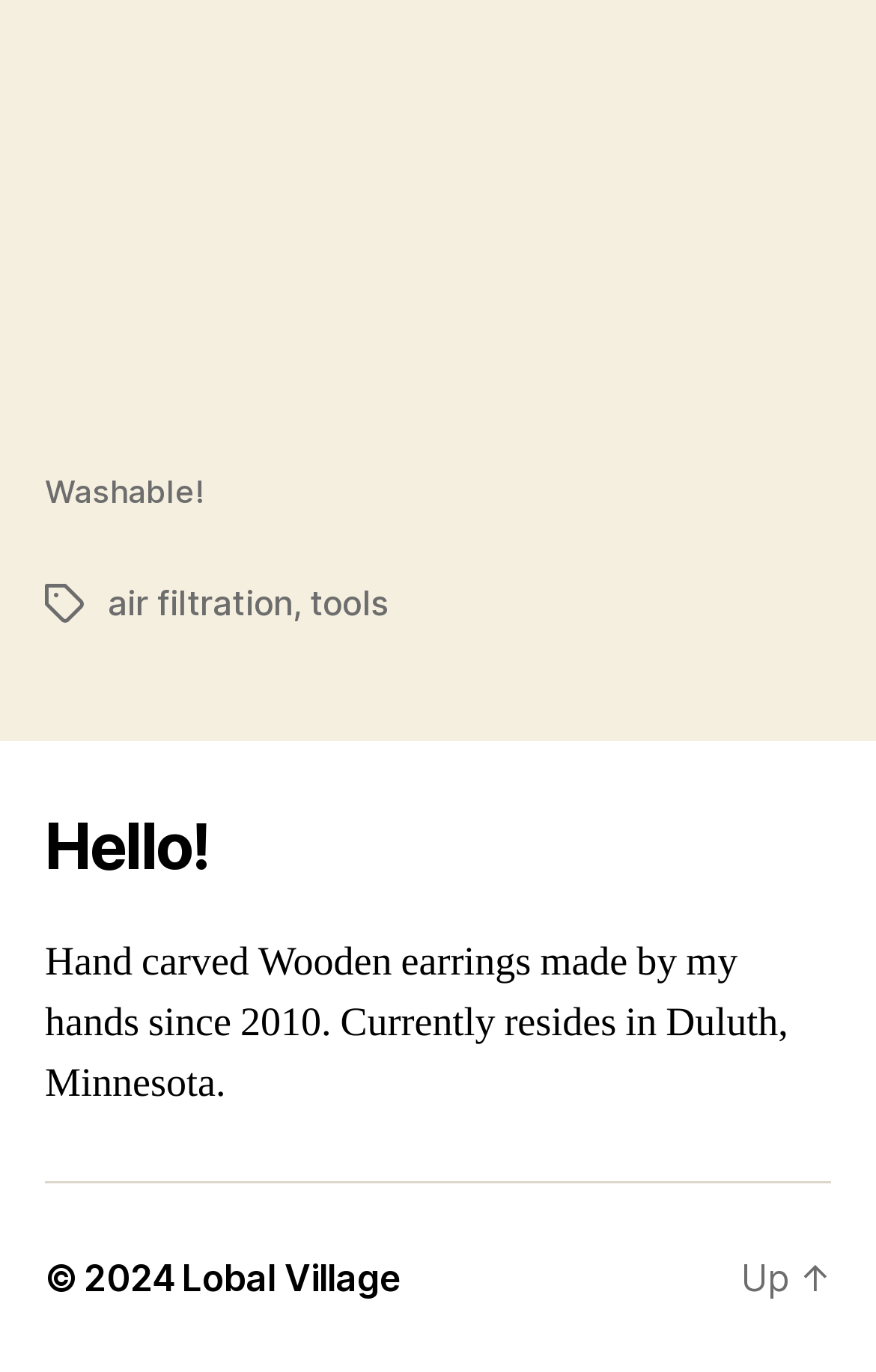What is the theme of the tags?
Use the image to give a comprehensive and detailed response to the question.

The links 'air filtration' and 'tools' are listed under the 'Tags' section, indicating that these are the themes of the tags.